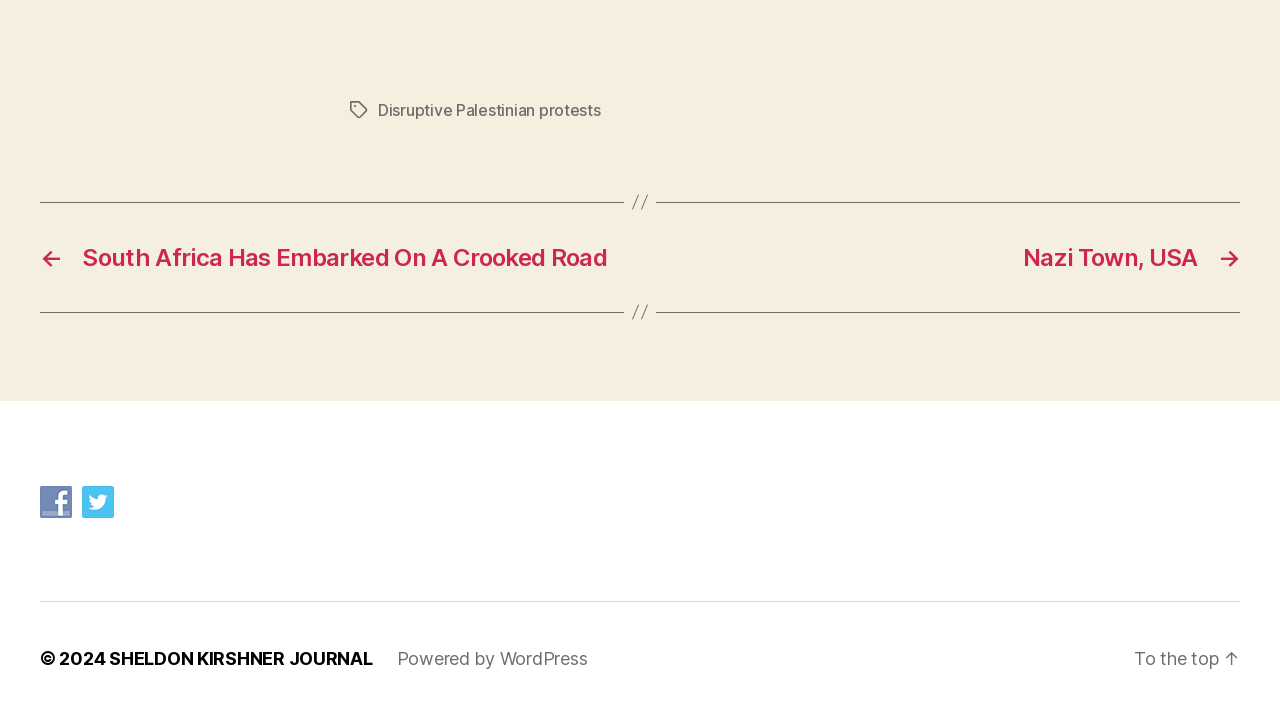Please indicate the bounding box coordinates of the element's region to be clicked to achieve the instruction: "Search the catalog". Provide the coordinates as four float numbers between 0 and 1, i.e., [left, top, right, bottom].

None